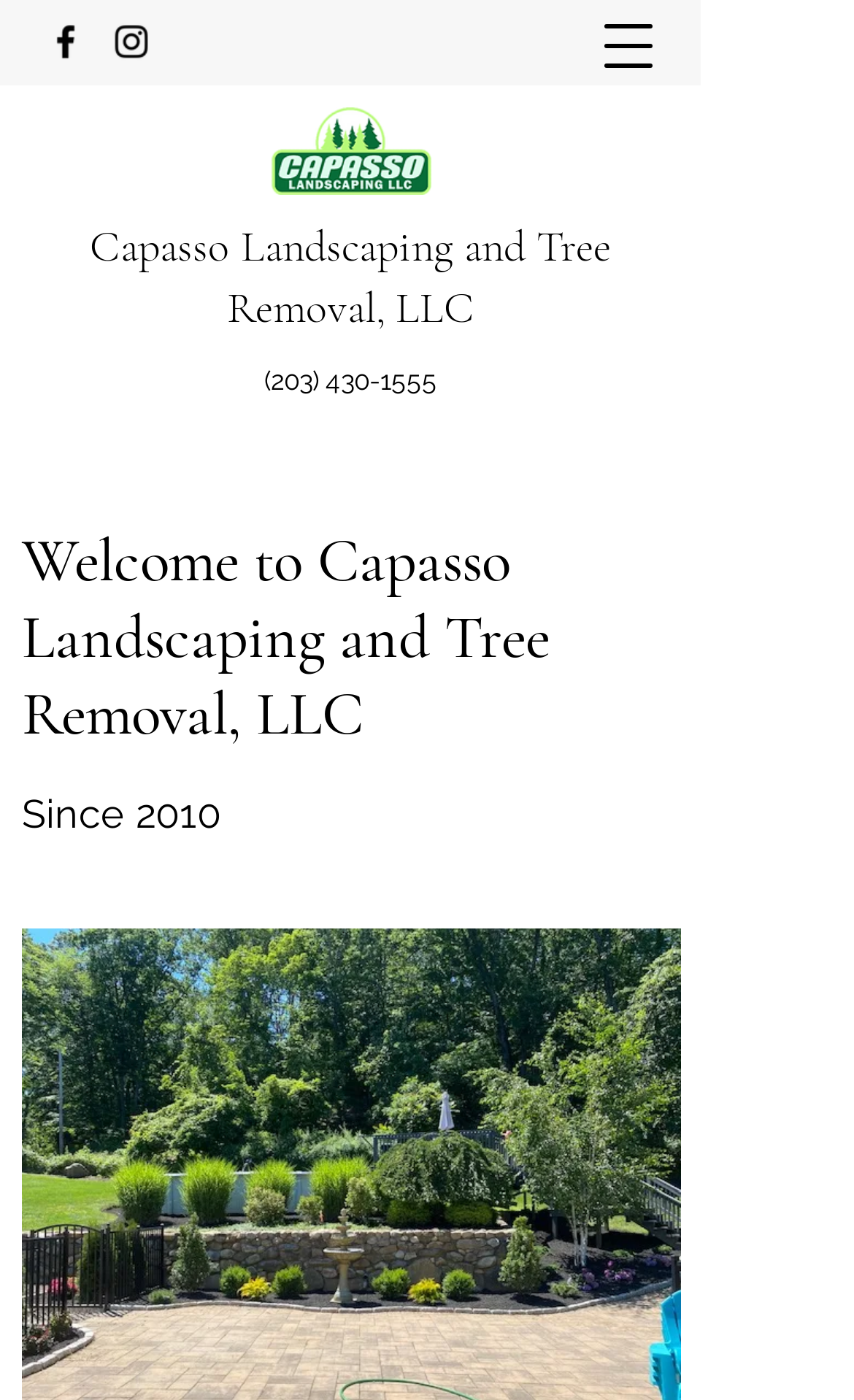Is there a navigation menu on the page?
Based on the visual content, answer with a single word or a brief phrase.

Yes